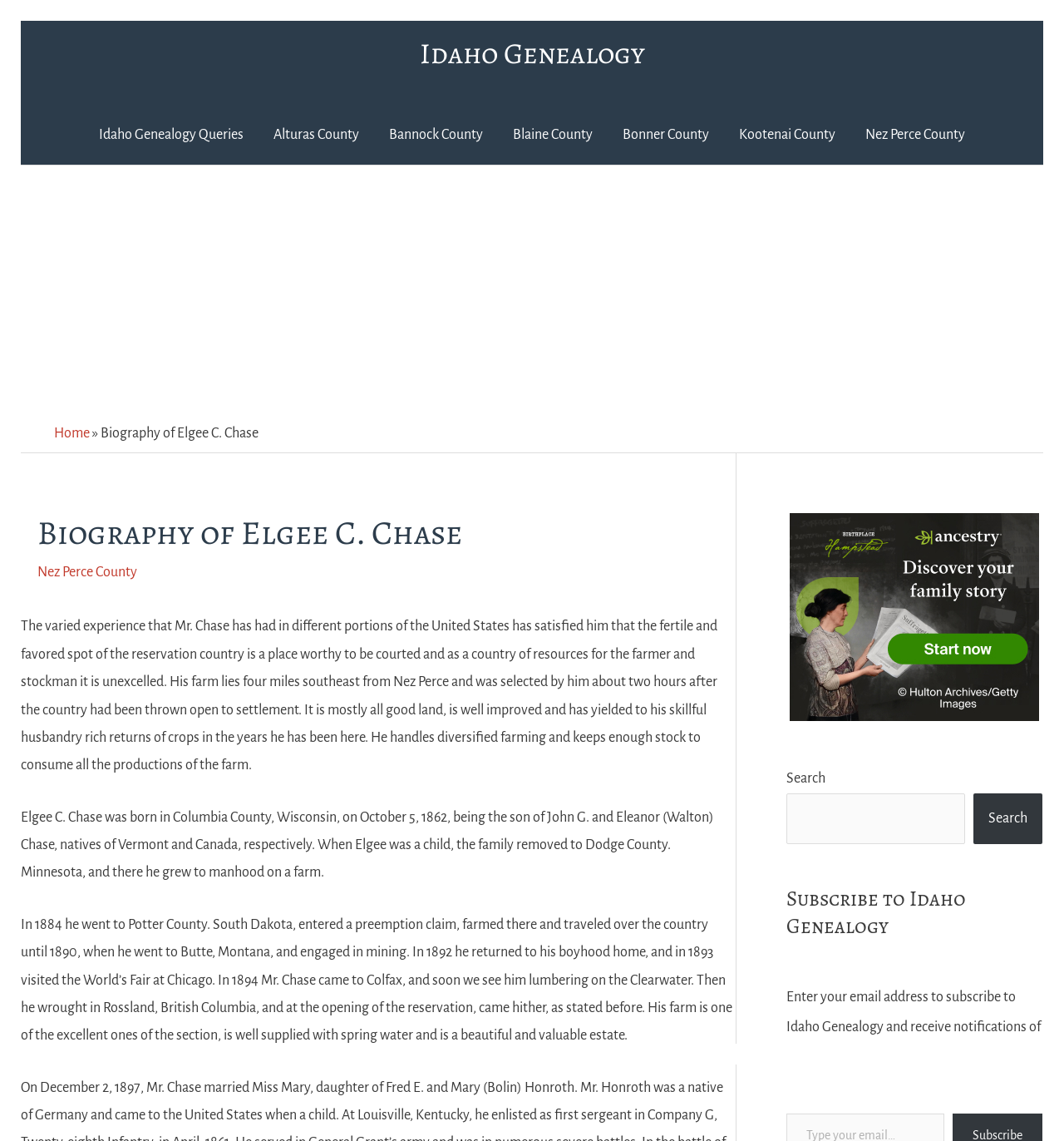What is the name of the person whose biography is being described?
Utilize the image to construct a detailed and well-explained answer.

The biography is about Elgee C. Chase, as indicated by the heading 'Biography of Elgee C. Chase' and the text that follows, which describes his life and experiences.